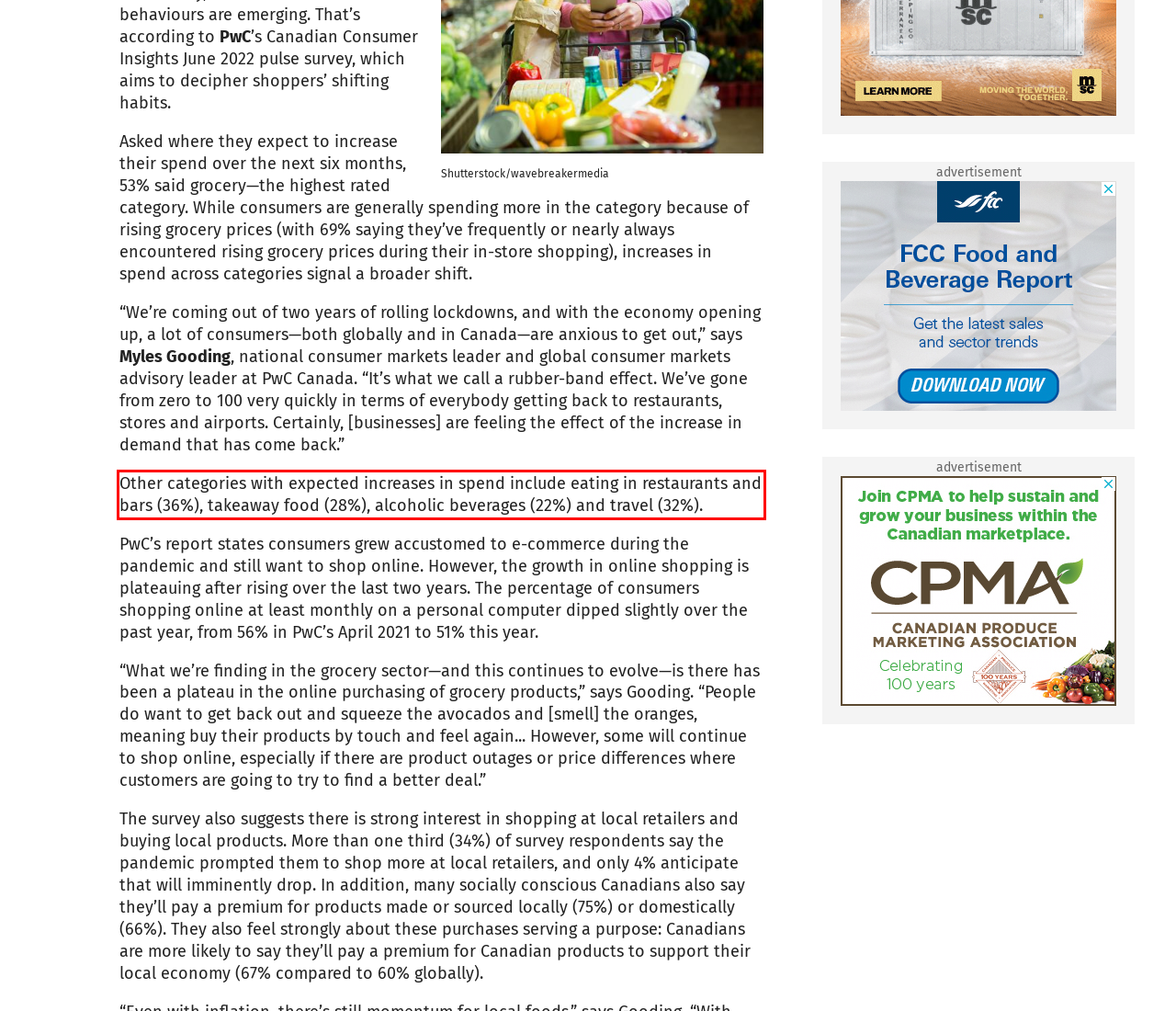Please perform OCR on the text within the red rectangle in the webpage screenshot and return the text content.

Other categories with expected increases in spend include eating in restaurants and bars (36%), takeaway food (28%), alcoholic beverages (22%) and travel (32%).